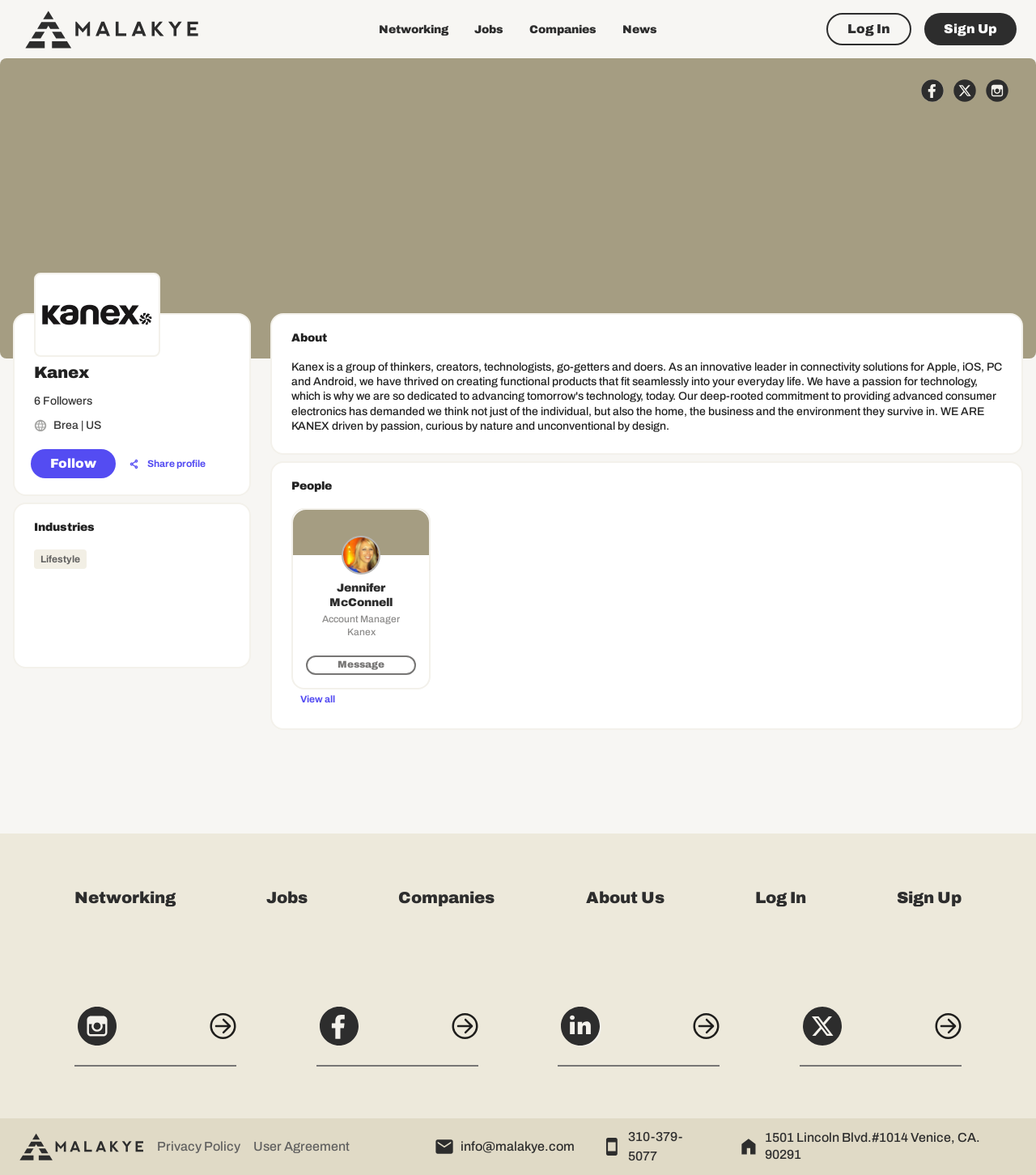Please provide a brief answer to the following inquiry using a single word or phrase:
How many social media links are at the bottom of the page?

4